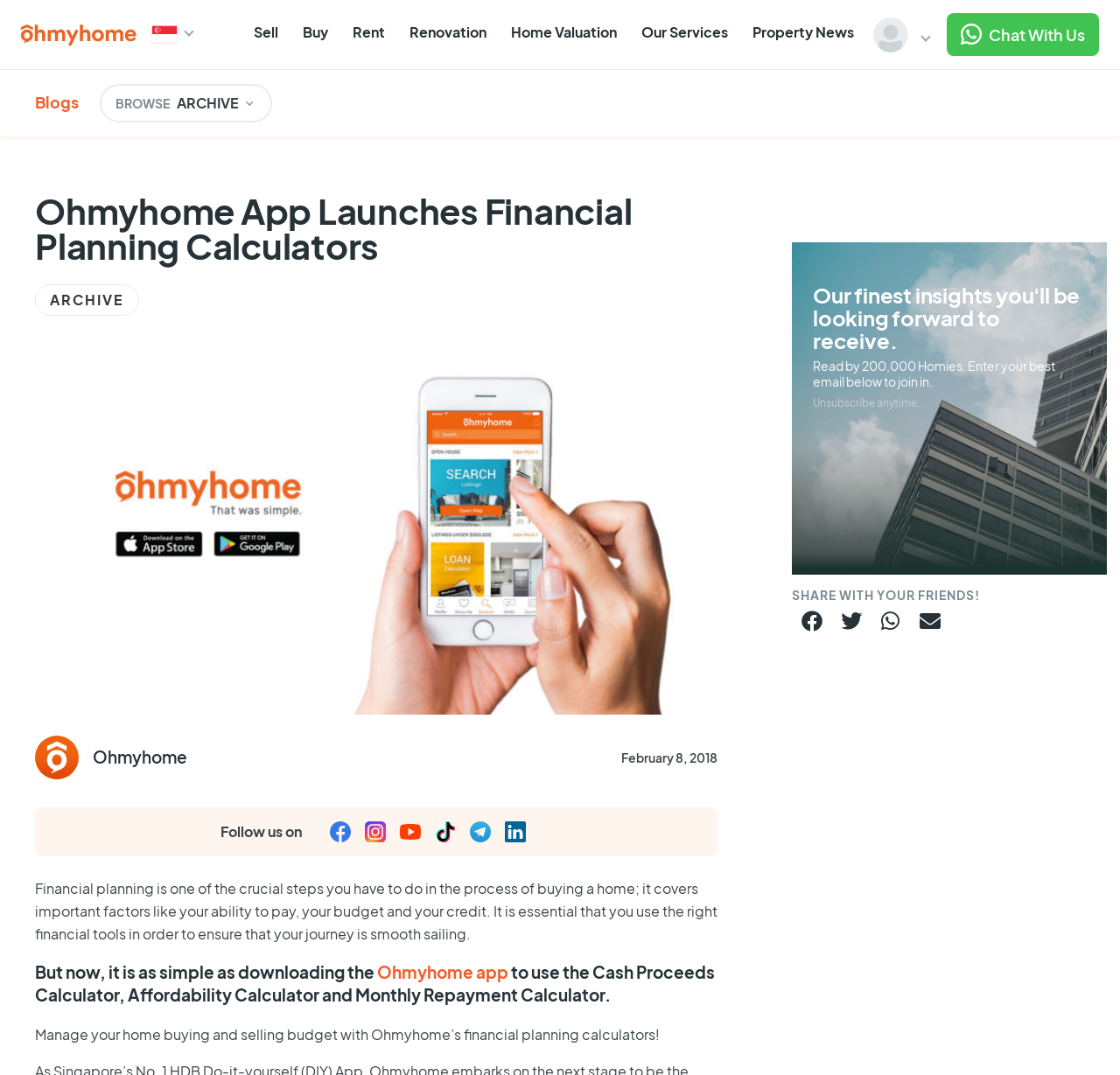Indicate the bounding box coordinates of the element that must be clicked to execute the instruction: "Read blogs". The coordinates should be given as four float numbers between 0 and 1, i.e., [left, top, right, bottom].

[0.031, 0.085, 0.07, 0.104]